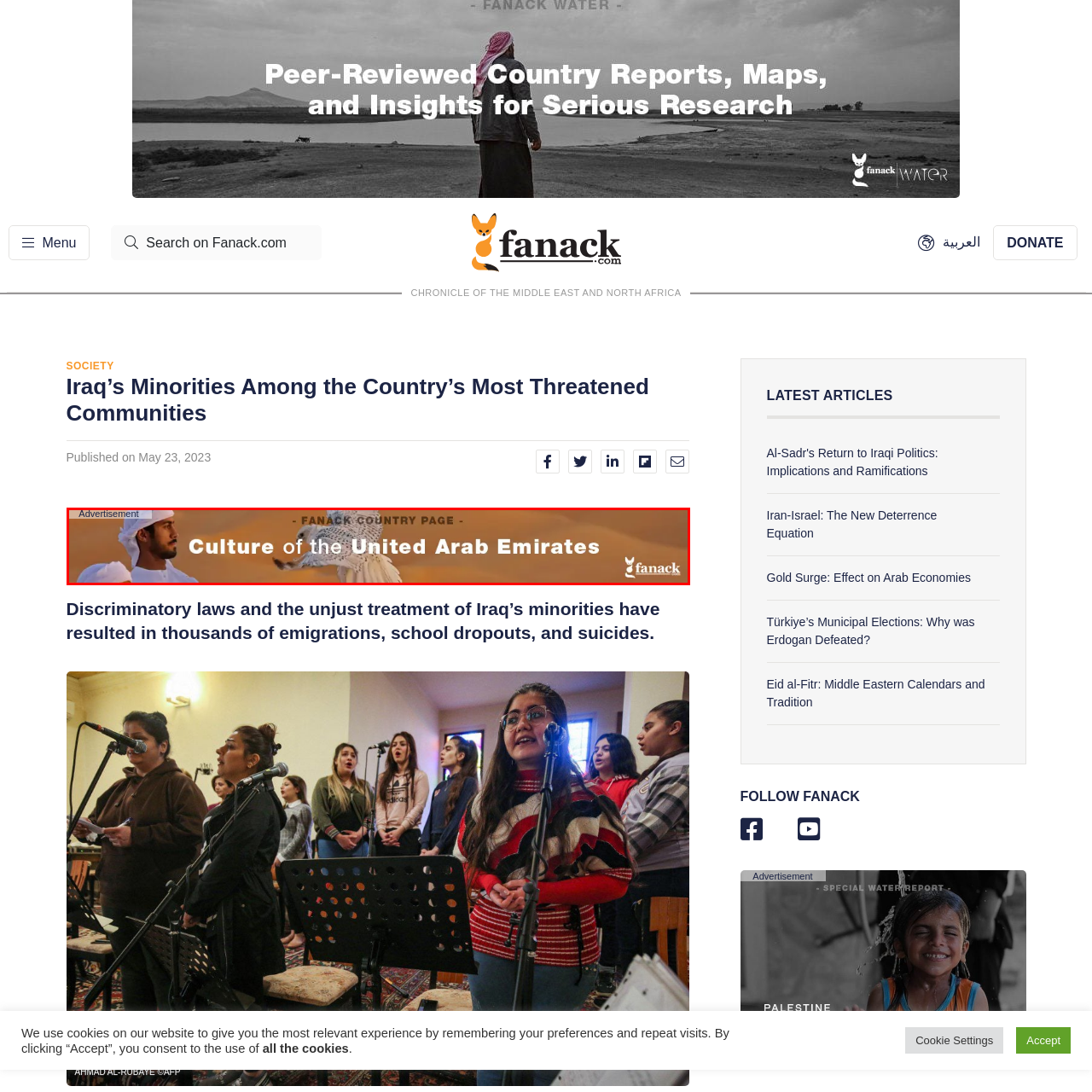What font color is used for the text?
Study the image highlighted with a red bounding box and respond to the question with a detailed answer.

The text 'Culture of the United Arab Emirates' is prominently displayed in a bold, white font against an evocative backdrop that enhances the cultural theme.